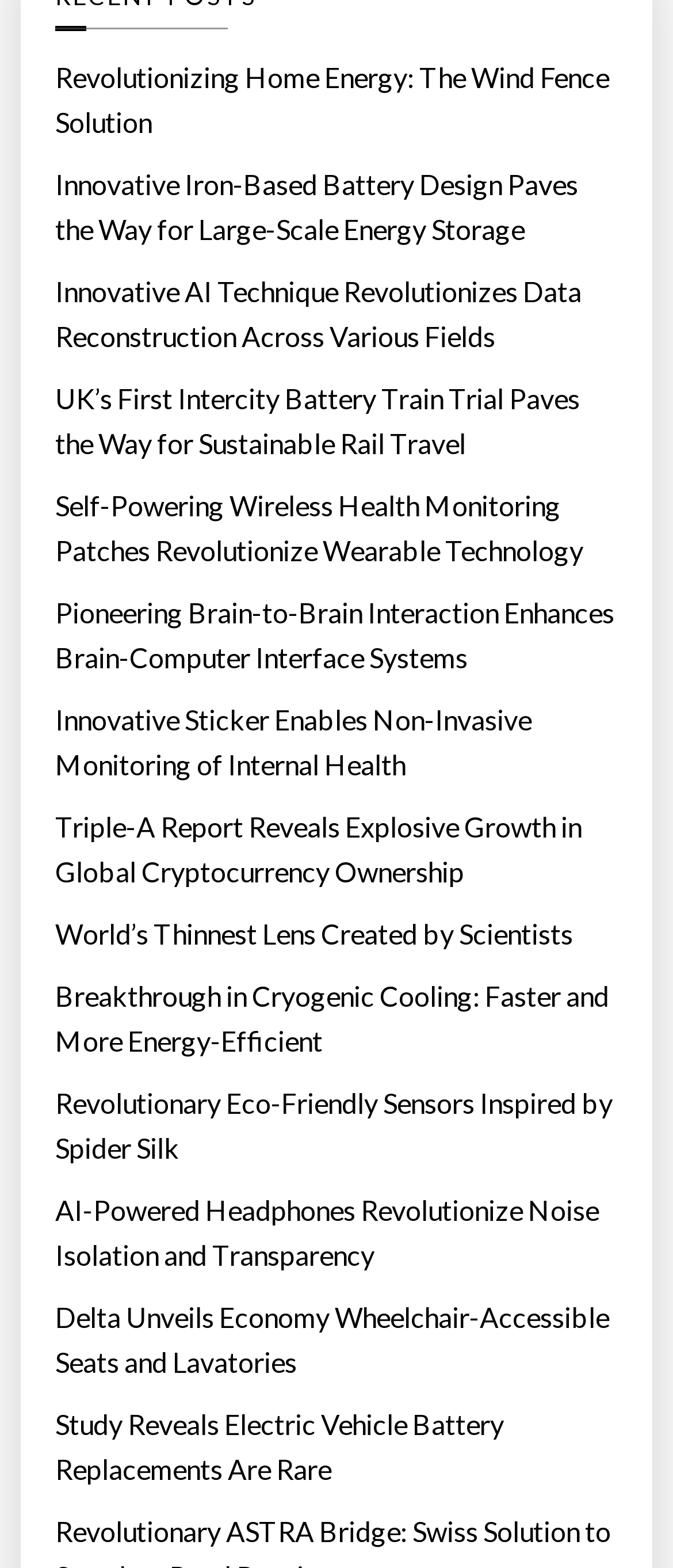Provide the bounding box coordinates of the area you need to click to execute the following instruction: "Explore Self-Powering Wireless Health Monitoring Patches".

[0.082, 0.308, 0.918, 0.366]